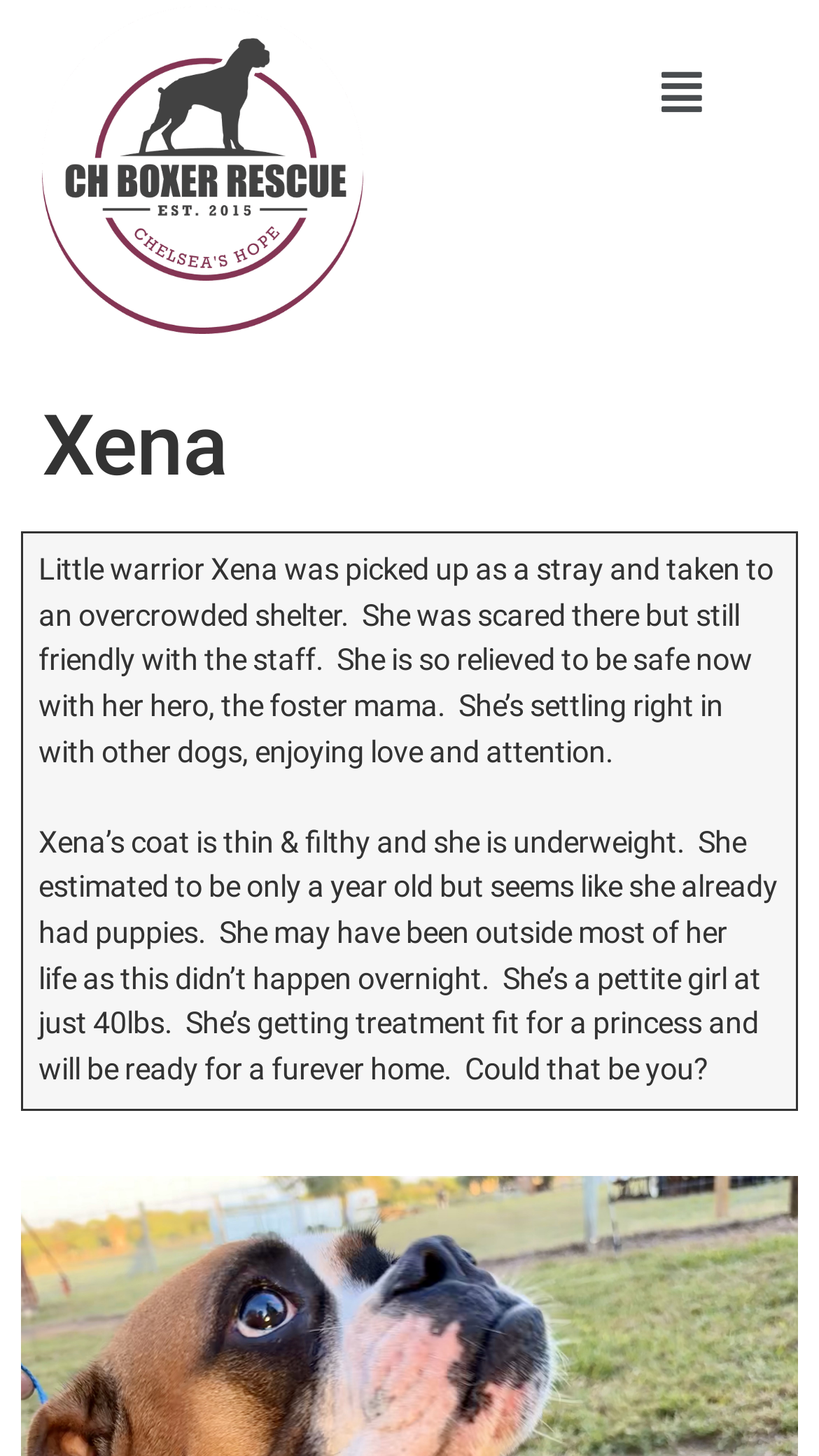Given the content of the image, can you provide a detailed answer to the question?
What is Xena receiving in her current care?

The text states that Xena is getting treatment fit for a princess, implying that she is receiving high-quality care and attention.